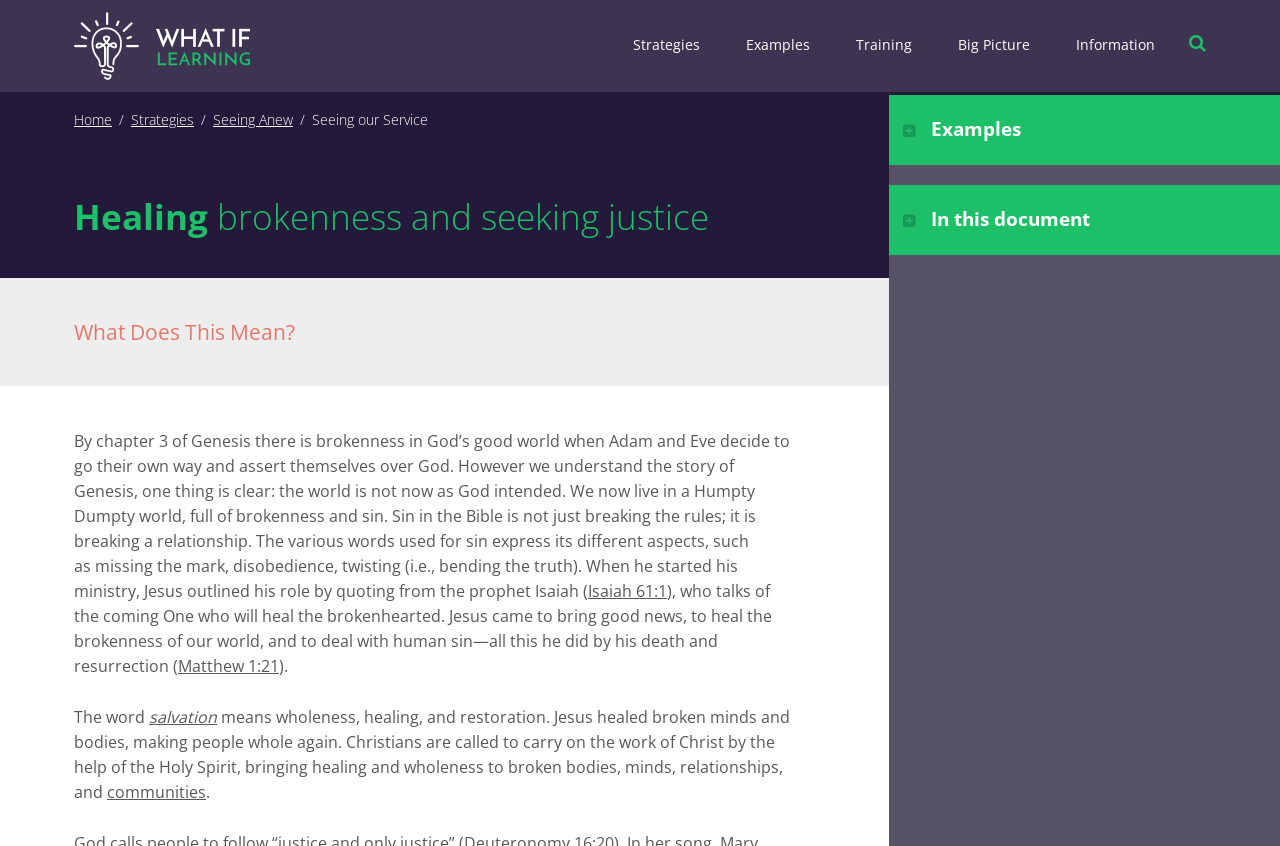What is the topic of the first heading on the webpage?
Using the image, provide a concise answer in one word or a short phrase.

Healing brokenness and seeking justice